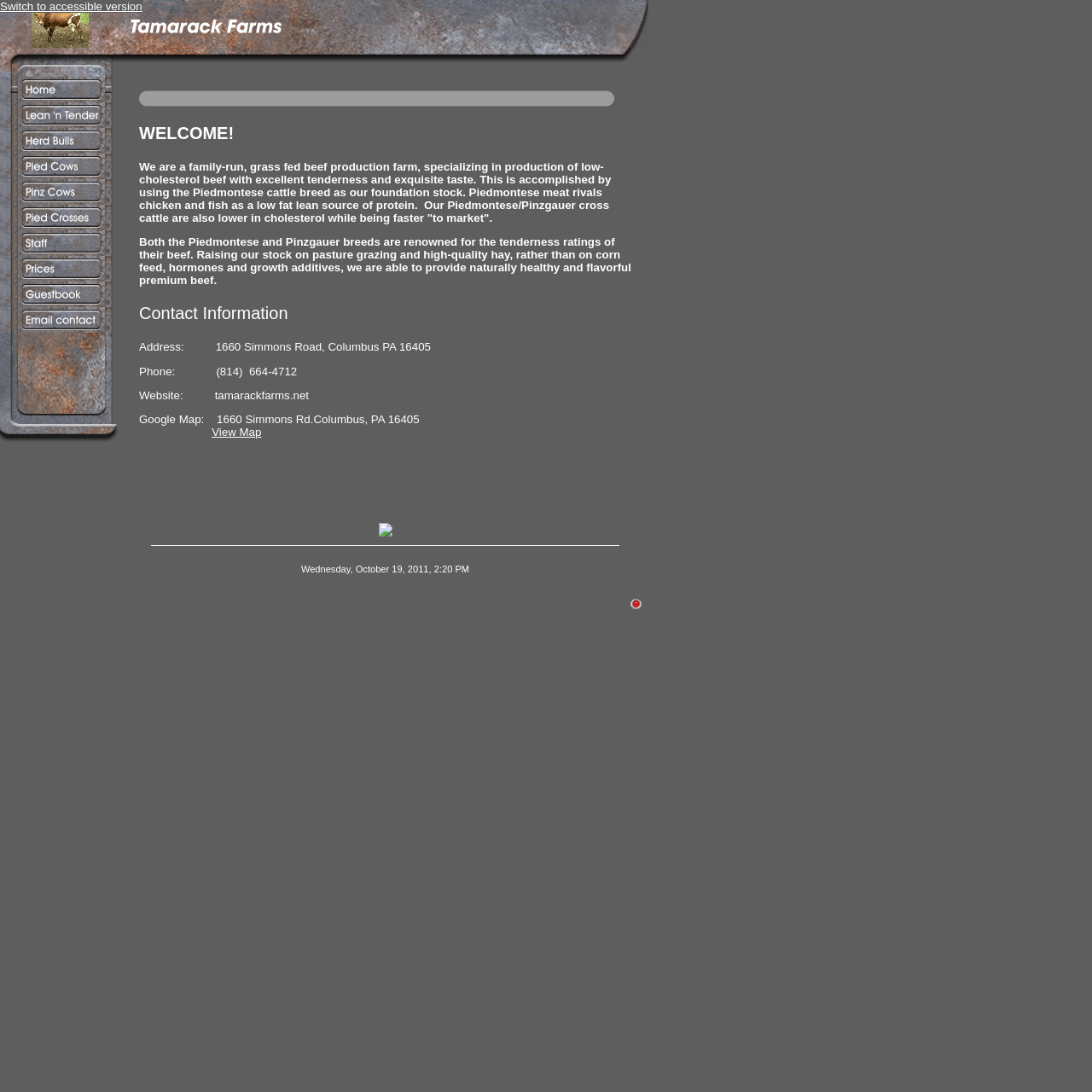Please identify the bounding box coordinates of the clickable element to fulfill the following instruction: "Contact the farm via email". The coordinates should be four float numbers between 0 and 1, i.e., [left, top, right, bottom].

[0.0, 0.295, 0.112, 0.307]